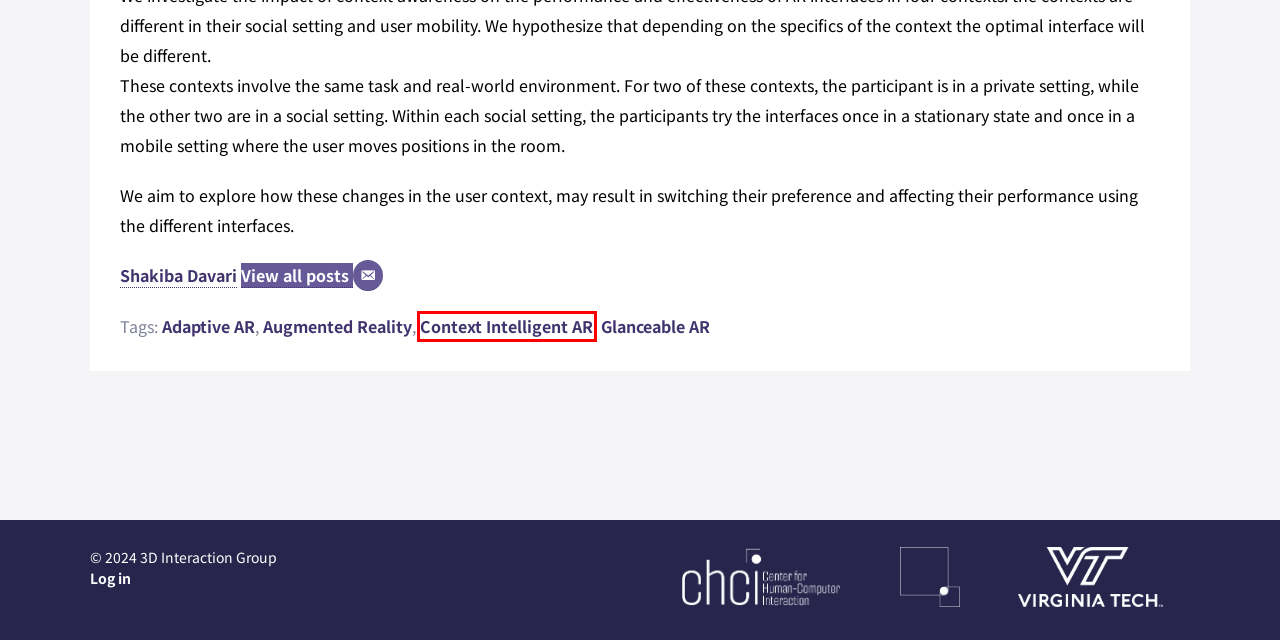You have a screenshot of a webpage with a red rectangle bounding box around an element. Identify the best matching webpage description for the new page that appears after clicking the element in the bounding box. The descriptions are:
A. 3D Interaction Group
B. Glanceable AR | 3D Interaction Group
C. Projects | 3D Interaction Group
D. Publications | 3D Interaction Group
E. Shakiba Davari | 3D Interaction Group
F. Context Intelligent AR | 3D Interaction Group
G. Augmented Reality | 3D Interaction Group
H. Log In ‹ 3D Interaction Group — WordPress

F